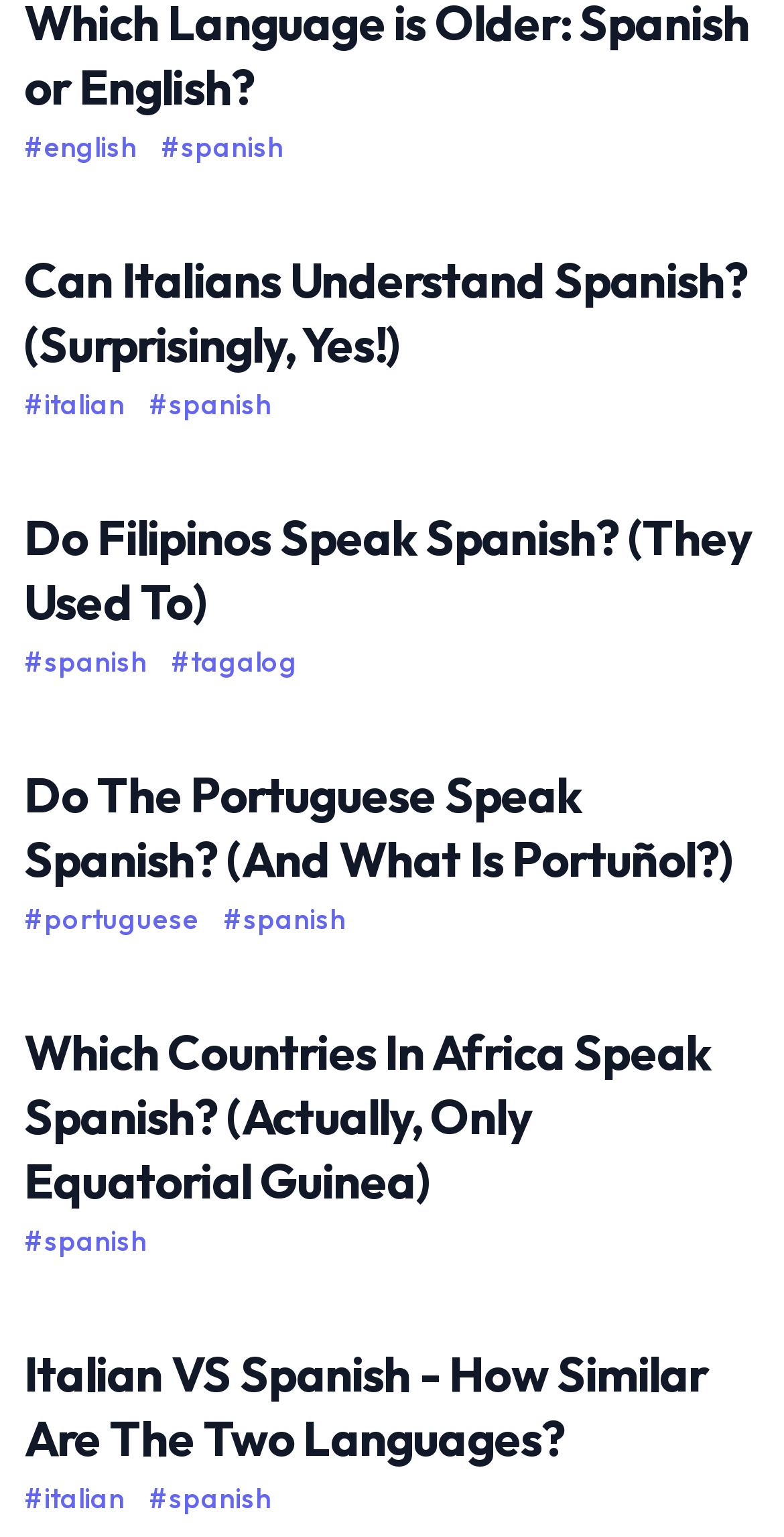Please determine the bounding box coordinates for the element that should be clicked to follow these instructions: "Read the article about Filipinos speaking Spanish".

[0.031, 0.33, 0.959, 0.411]